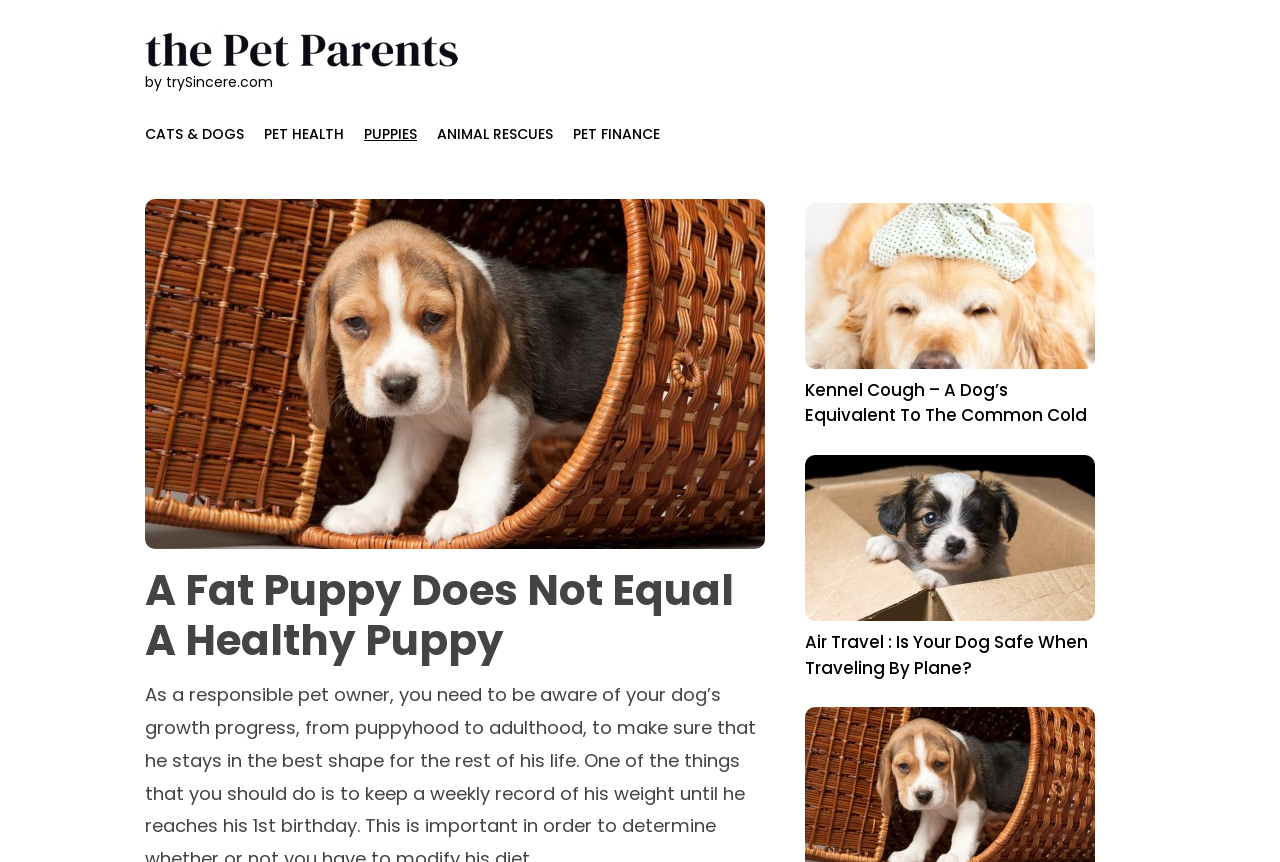Offer an in-depth caption of the entire webpage.

The webpage is about pet care and health, specifically focusing on puppies. At the top left corner, there is a logo of "the Pet Parents by Sincere" accompanied by a link to the website. Below the logo, there is a row of links to different categories, including "CATS & DOGS", "PET HEALTH", "PUPPIES", "ANIMAL RESCUES", and "PET FINANCE", which are evenly spaced and aligned horizontally.

To the right of the categories, there is a large image of a Beagle in a basket, taking up most of the top half of the page. Below the image, there is a heading that reads "A Fat Puppy Does Not Equal A Healthy Puppy", which is centered and prominent.

On the right side of the page, there are two articles or blog posts. The first one features an image of a dog with flu, accompanied by a link to an article about Kennel Cough. Below that, there is another article with an image of a Papillon puppy in a carton box, discussing air travel safety for dogs.